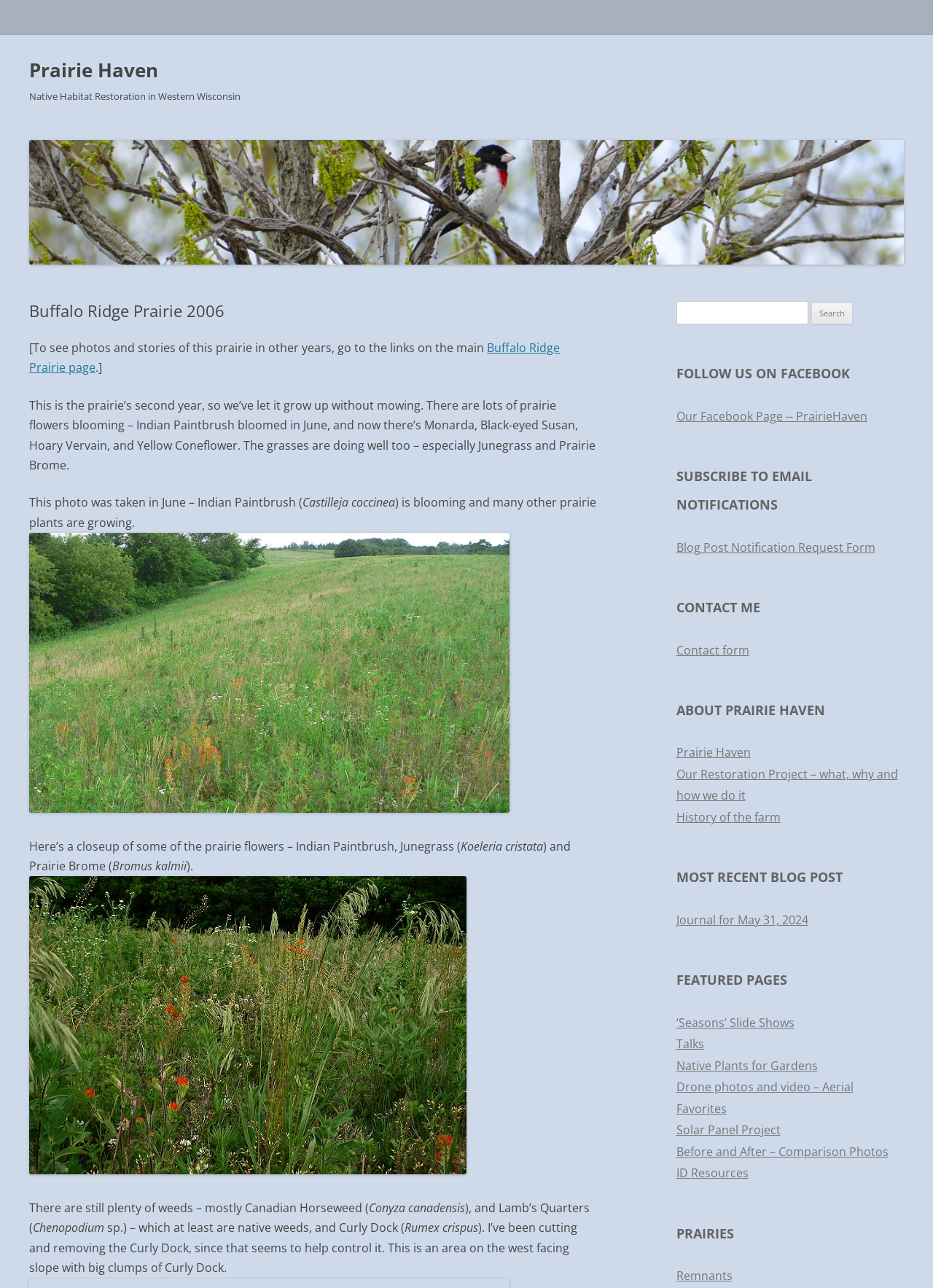Kindly provide the bounding box coordinates of the section you need to click on to fulfill the given instruction: "Contact the author".

[0.725, 0.498, 0.803, 0.511]